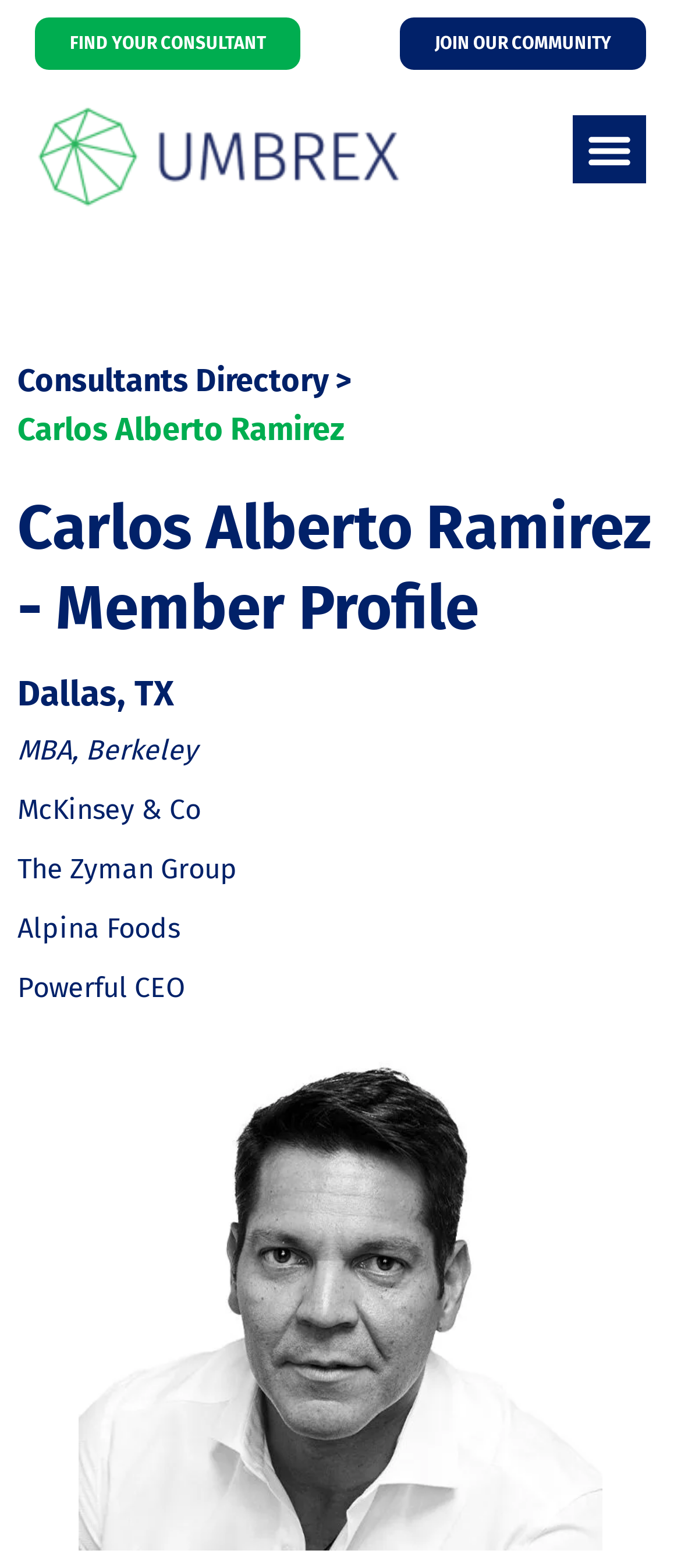Give the bounding box coordinates for the element described by: "FIND YOUR CONSULTANT".

[0.051, 0.011, 0.474, 0.045]